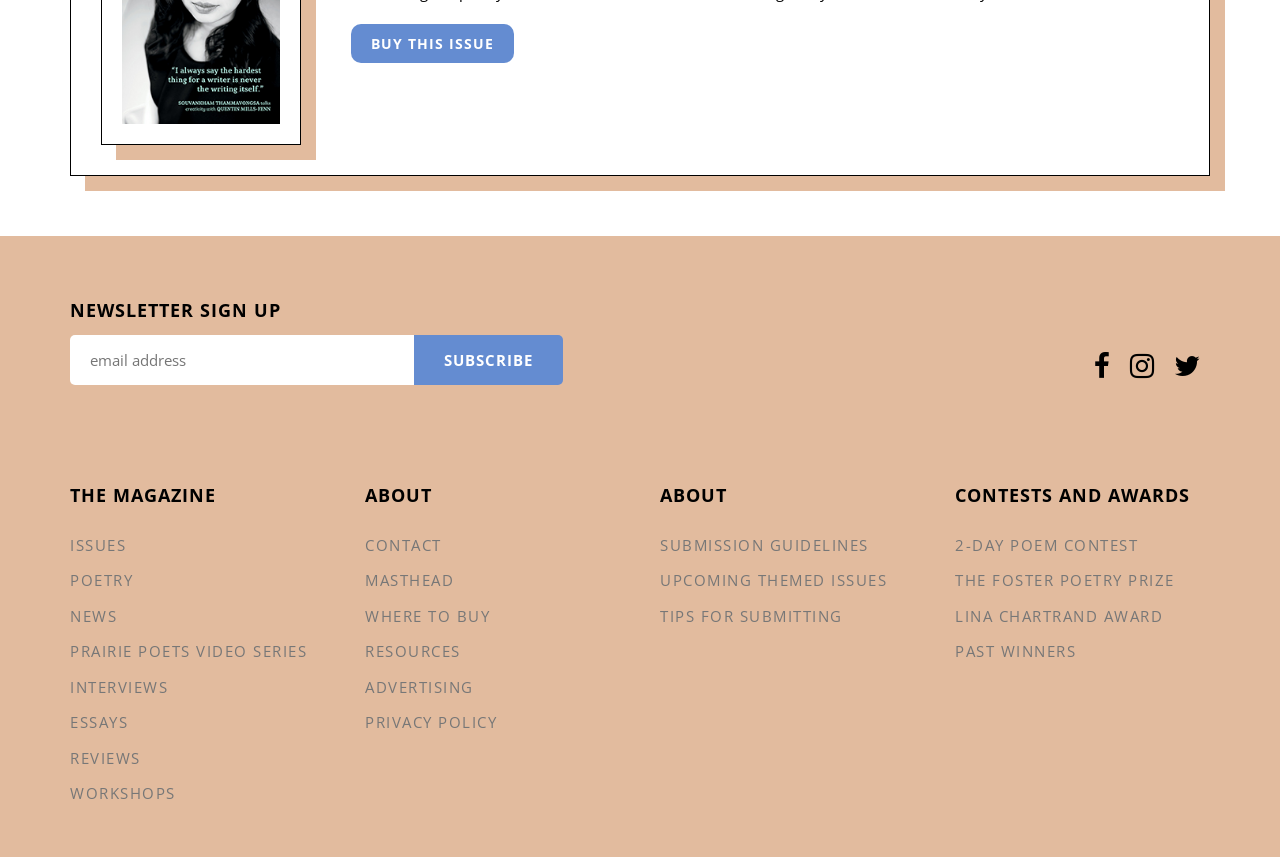Please identify the bounding box coordinates for the region that you need to click to follow this instruction: "Visit the issues page".

[0.055, 0.622, 0.098, 0.651]